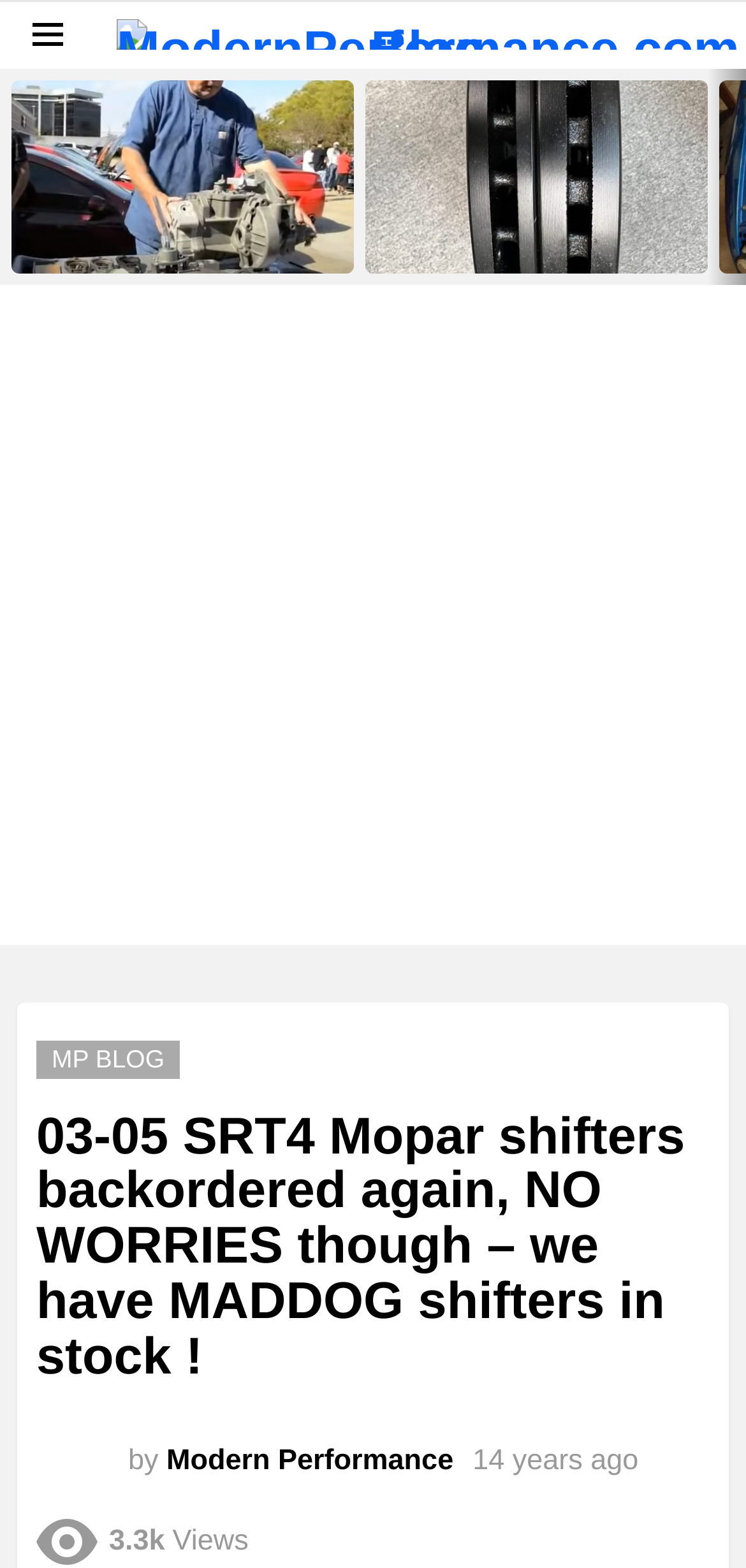Provide a brief response to the question below using one word or phrase:
What type of shifters are in stock?

MADDOG shifters